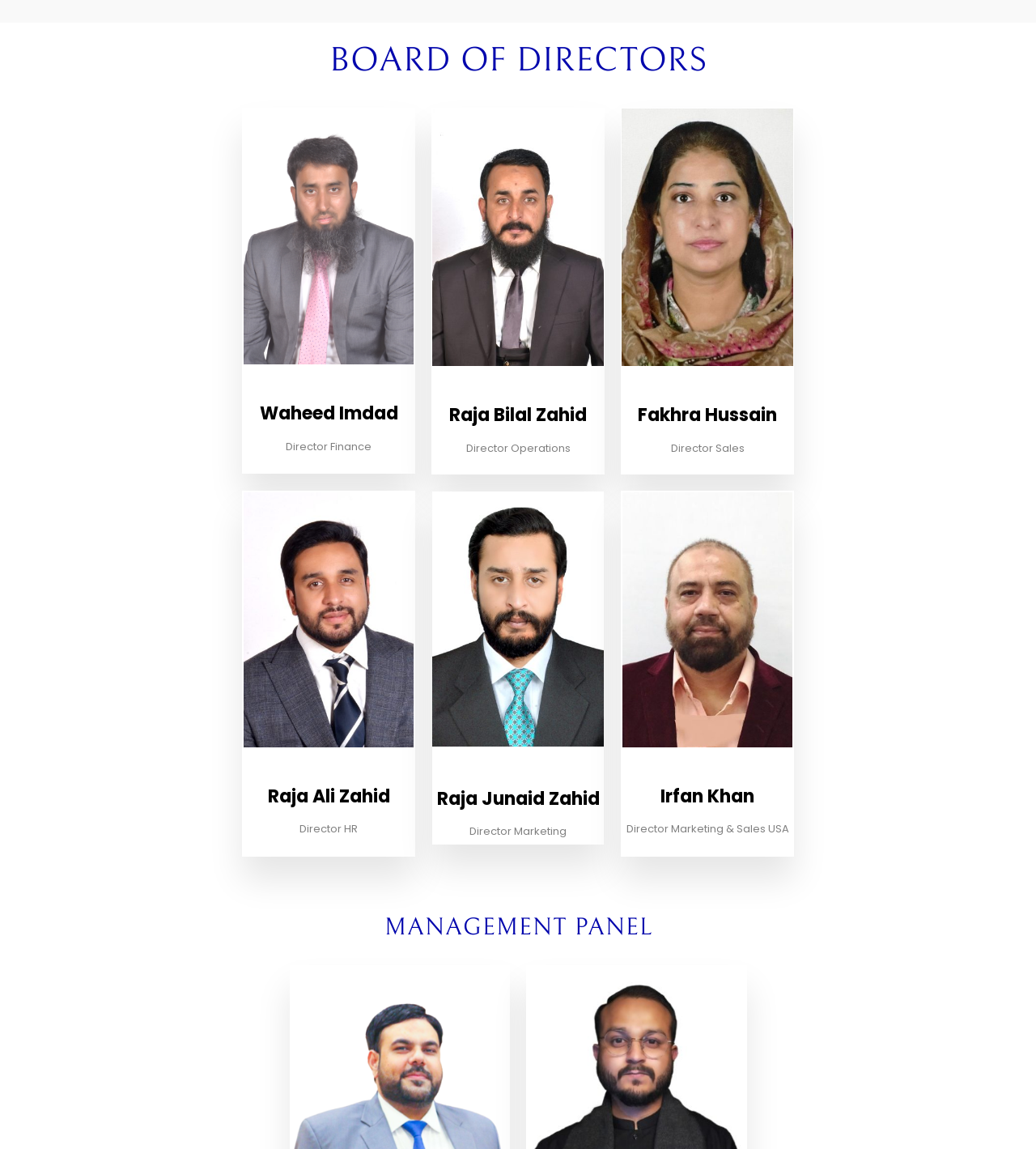Who is the Director of Finance?
Kindly offer a detailed explanation using the data available in the image.

In the first profile section, there is a link with the text 'Waheed Imdad' and a heading 'profile' above it, and below it, there is a static text element with the content 'Director Finance', which indicates that Waheed Imdad is the Director of Finance.